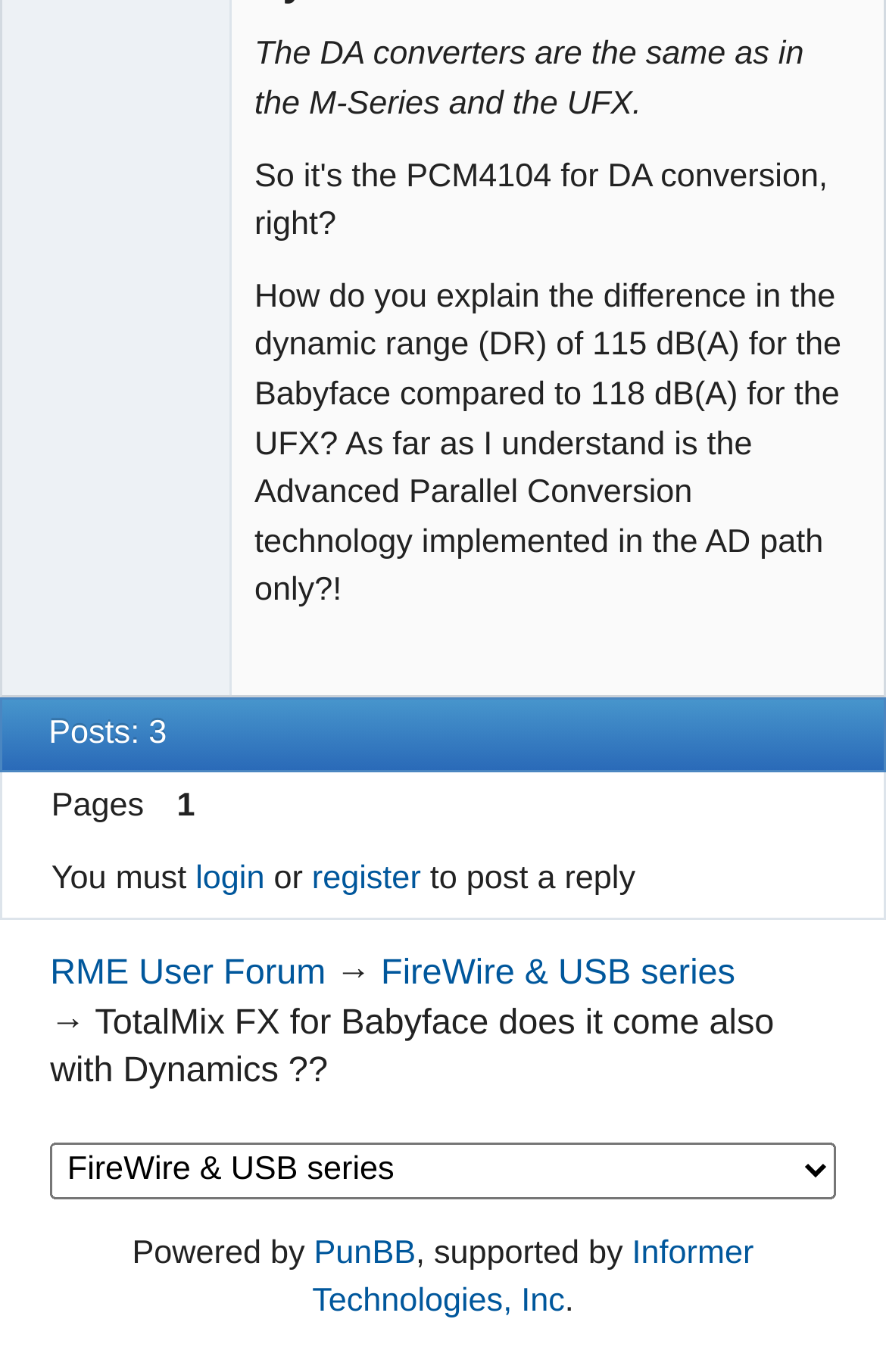How many posts does the user have?
Provide an in-depth answer to the question, covering all aspects.

The heading 'Posts: 3' indicates that the user has 3 posts.